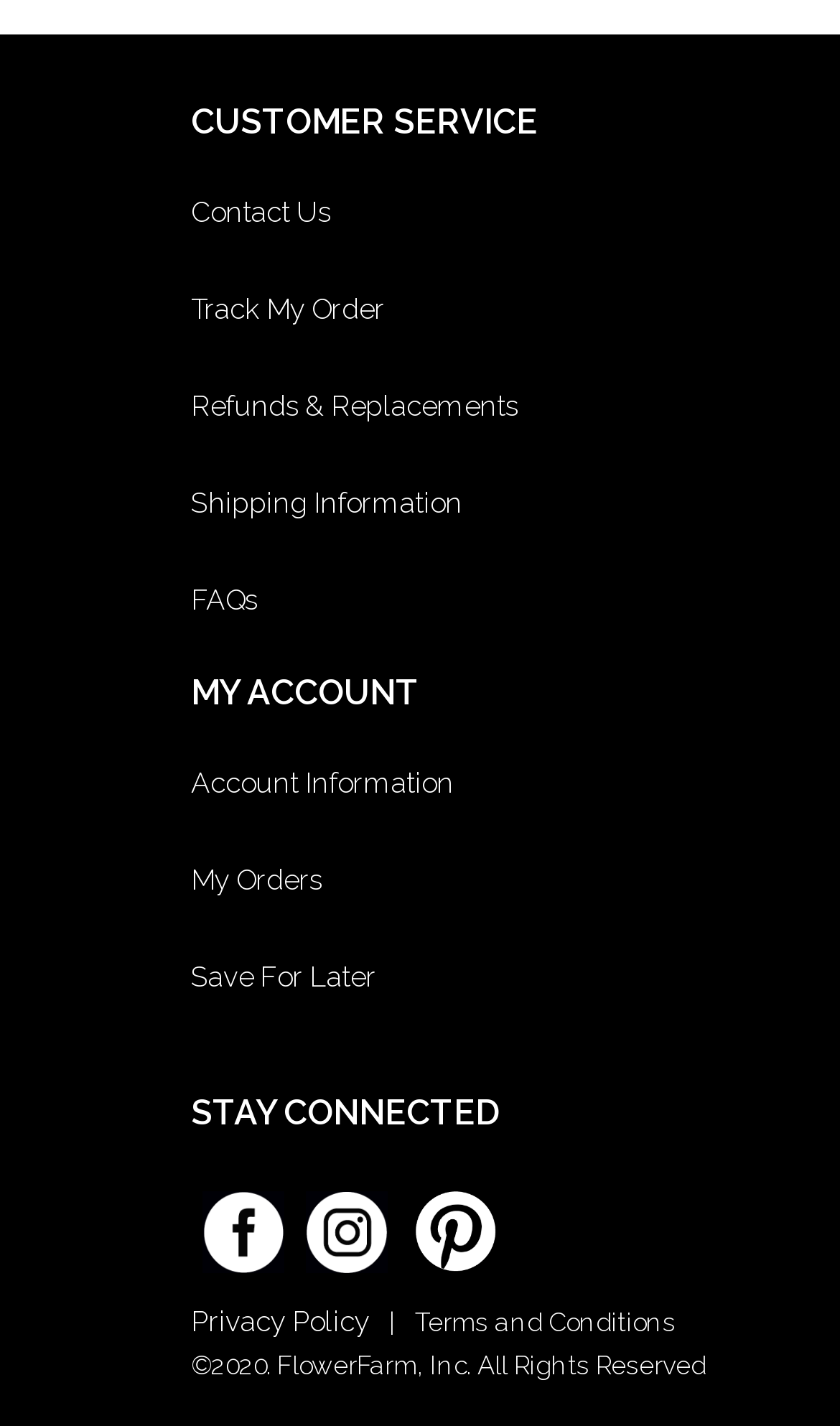How many social media links are there?
Could you answer the question in a detailed manner, providing as much information as possible?

There are three social media links: Facebook, Instagram, and Pinterest, which are located under the 'STAY CONNECTED' heading and are represented by their respective icons.